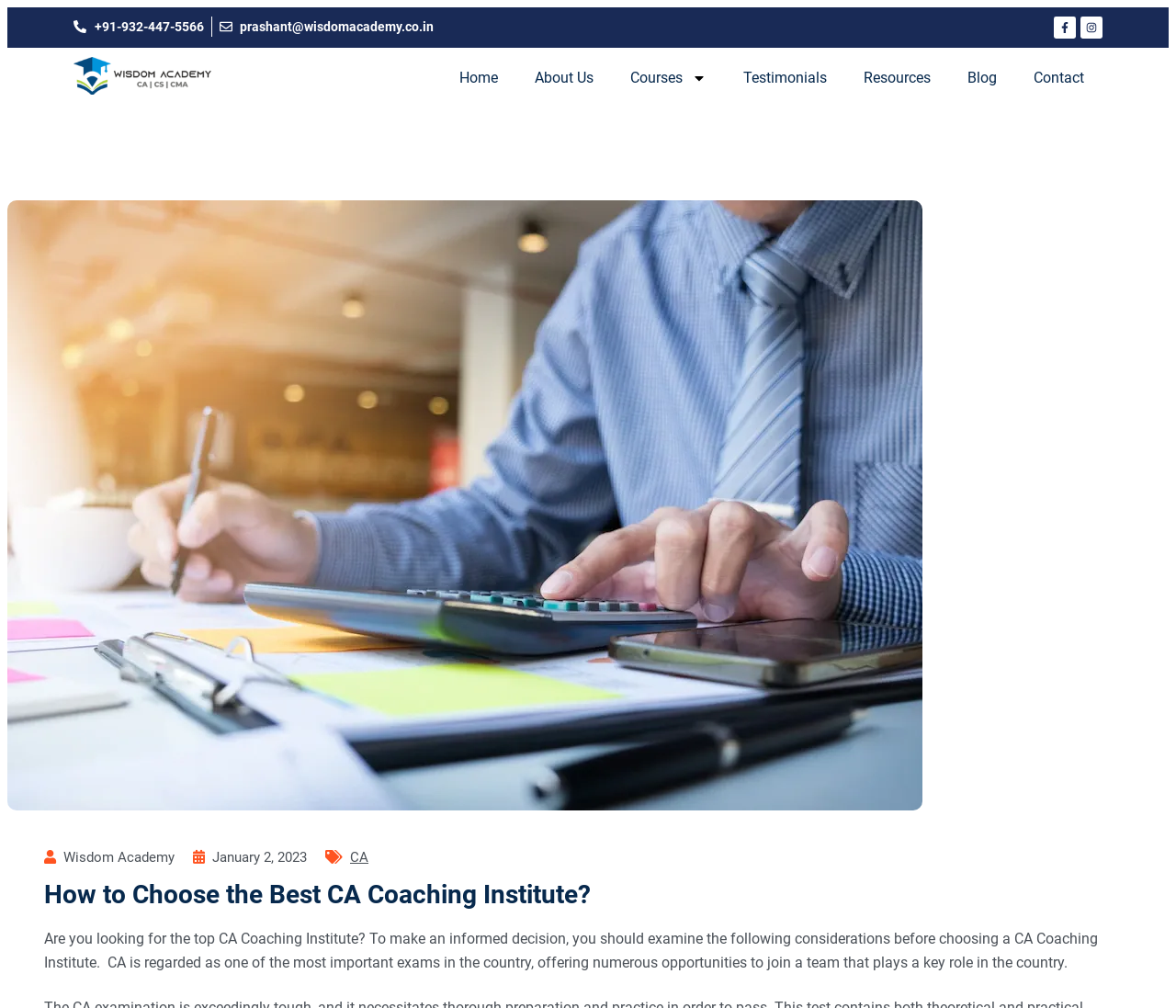Give a detailed account of the webpage, highlighting key information.

The webpage is about choosing the best CA Coaching Institute, specifically Wisdom Academy. At the top left, there is a logo of Wisdom Academy, accompanied by a phone number and an email address. On the top right, there are social media links to Facebook and Instagram, each with an icon. 

Below the logo, there is a navigation menu with links to different sections of the website, including Home, About Us, Courses, Testimonials, Resources, Blog, and Contact. The Courses link has a dropdown menu.

Further down, there is a heading "How to Choose the Best CA Coaching Institute?" followed by a paragraph of text that explains the importance of choosing a good CA Coaching Institute. The text mentions that CA is a crucial exam in the country, offering many opportunities.